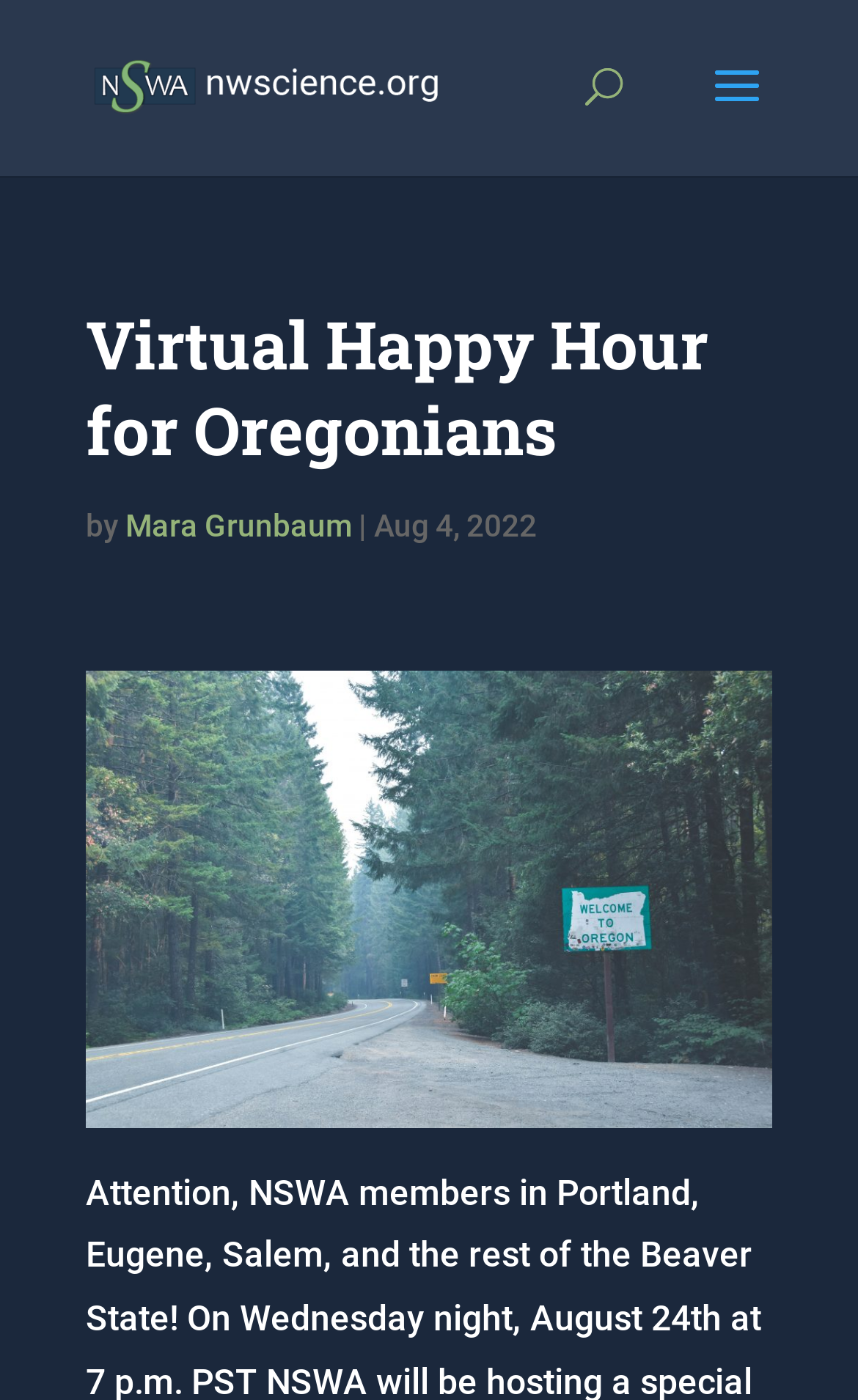Is there a search function on the webpage?
Provide a fully detailed and comprehensive answer to the question.

I found the answer by looking at the top-right corner of the webpage, where there is a search bar.